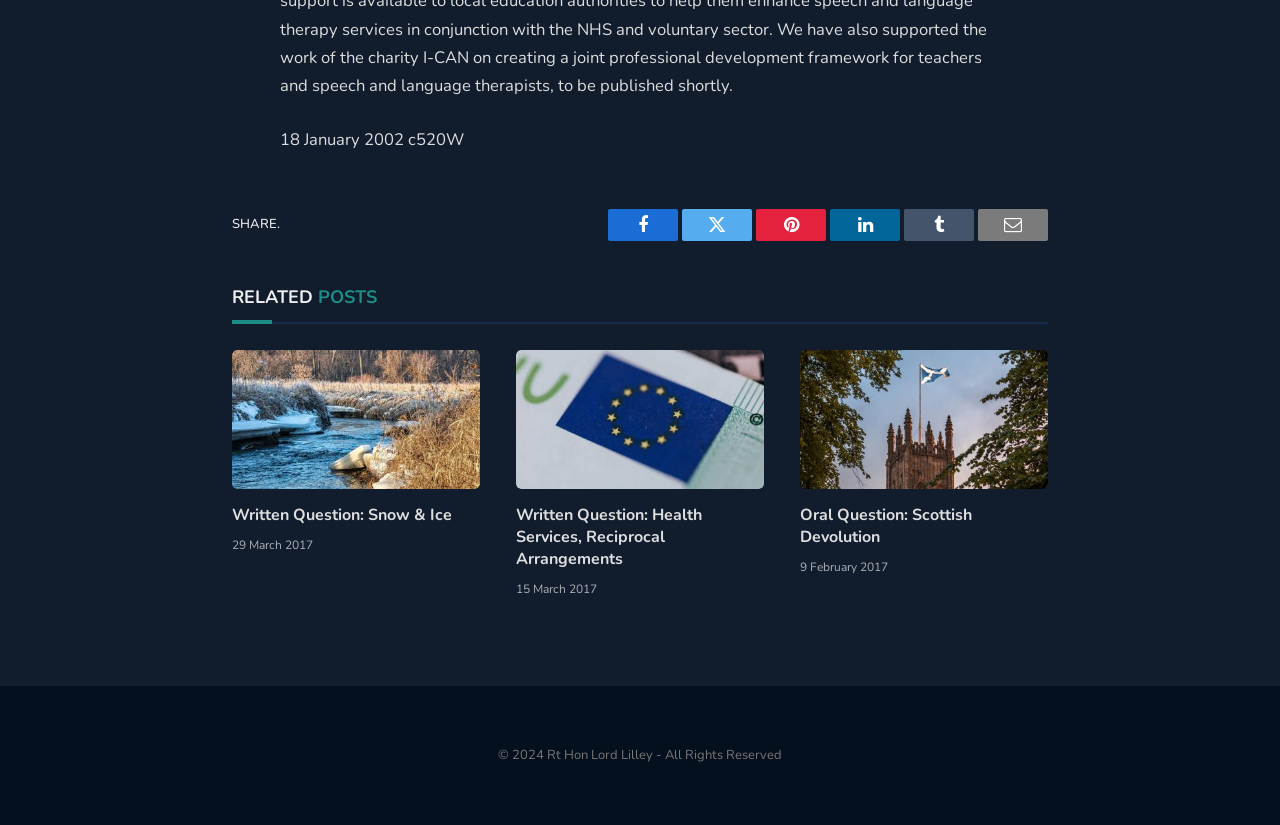What is the date of the written question about Snow and Ice?
Using the image as a reference, deliver a detailed and thorough answer to the question.

I found the answer by looking at the time element associated with the written question about Snow and Ice, which is '29 March 2017'.